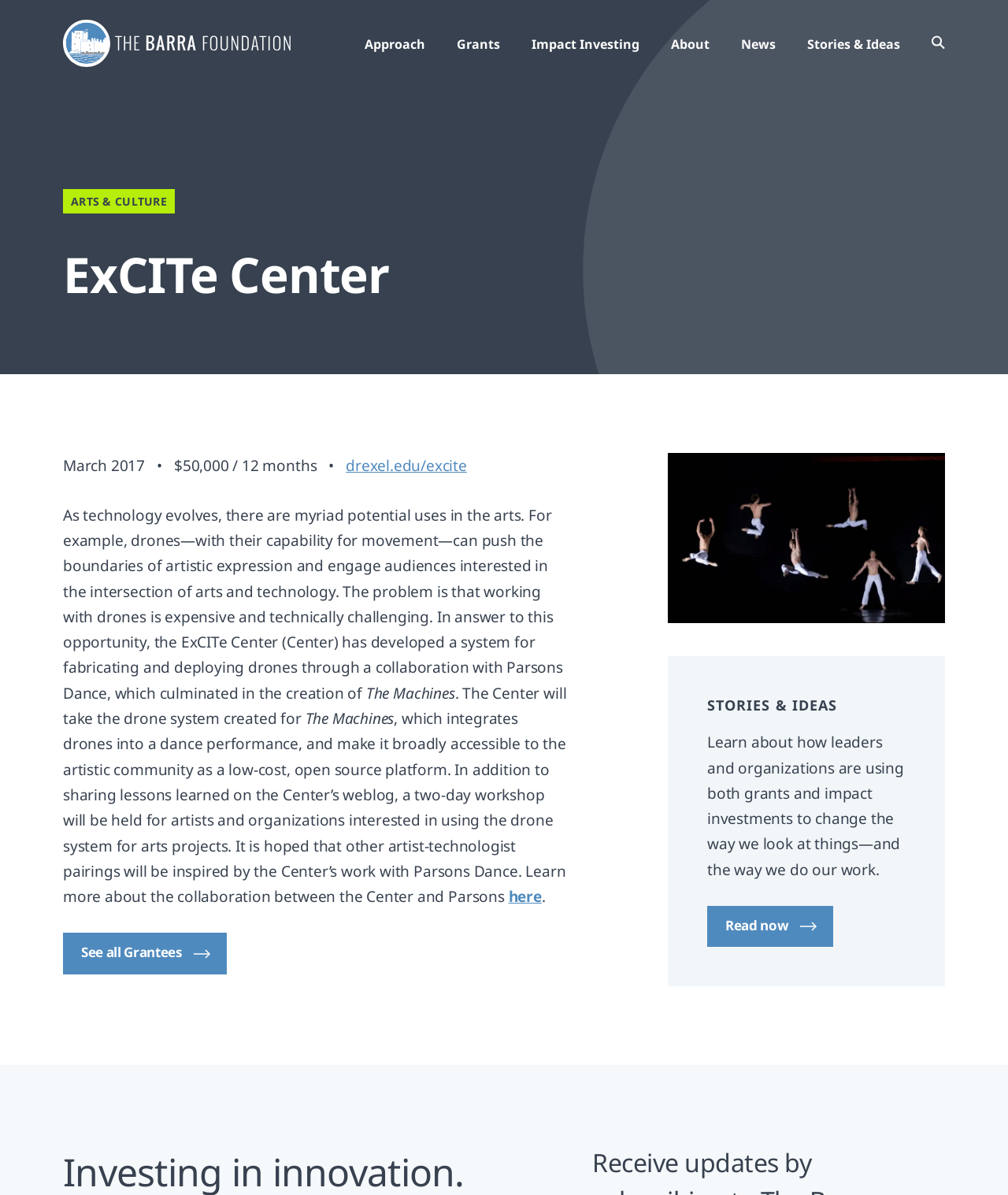Please identify the bounding box coordinates of the element's region that should be clicked to execute the following instruction: "See all grantees". The bounding box coordinates must be four float numbers between 0 and 1, i.e., [left, top, right, bottom].

[0.062, 0.781, 0.225, 0.815]